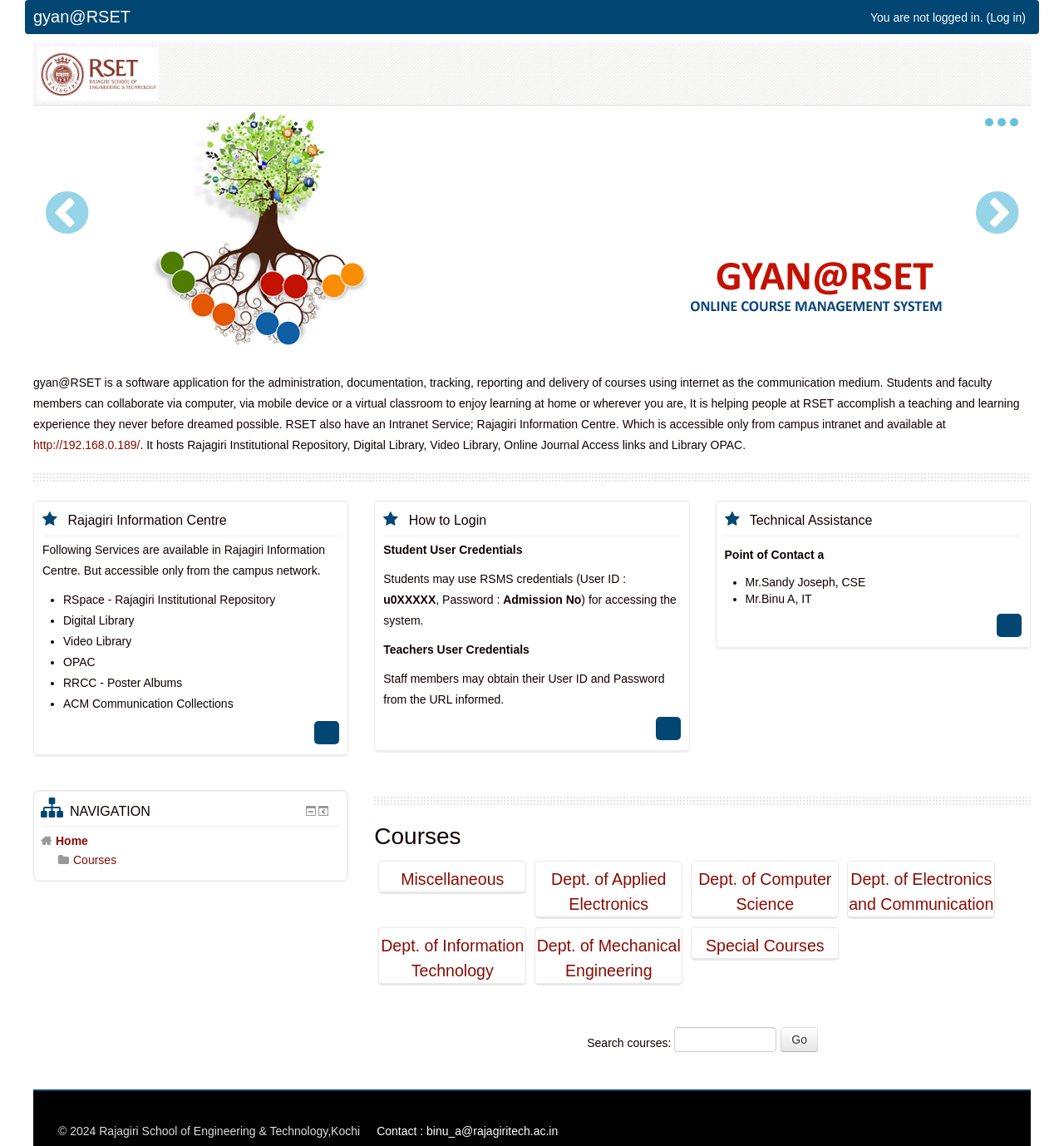Reply to the question with a single word or phrase:
What is the purpose of Rajagiri Information Centre?

Hosts institutional repository, digital library, etc.